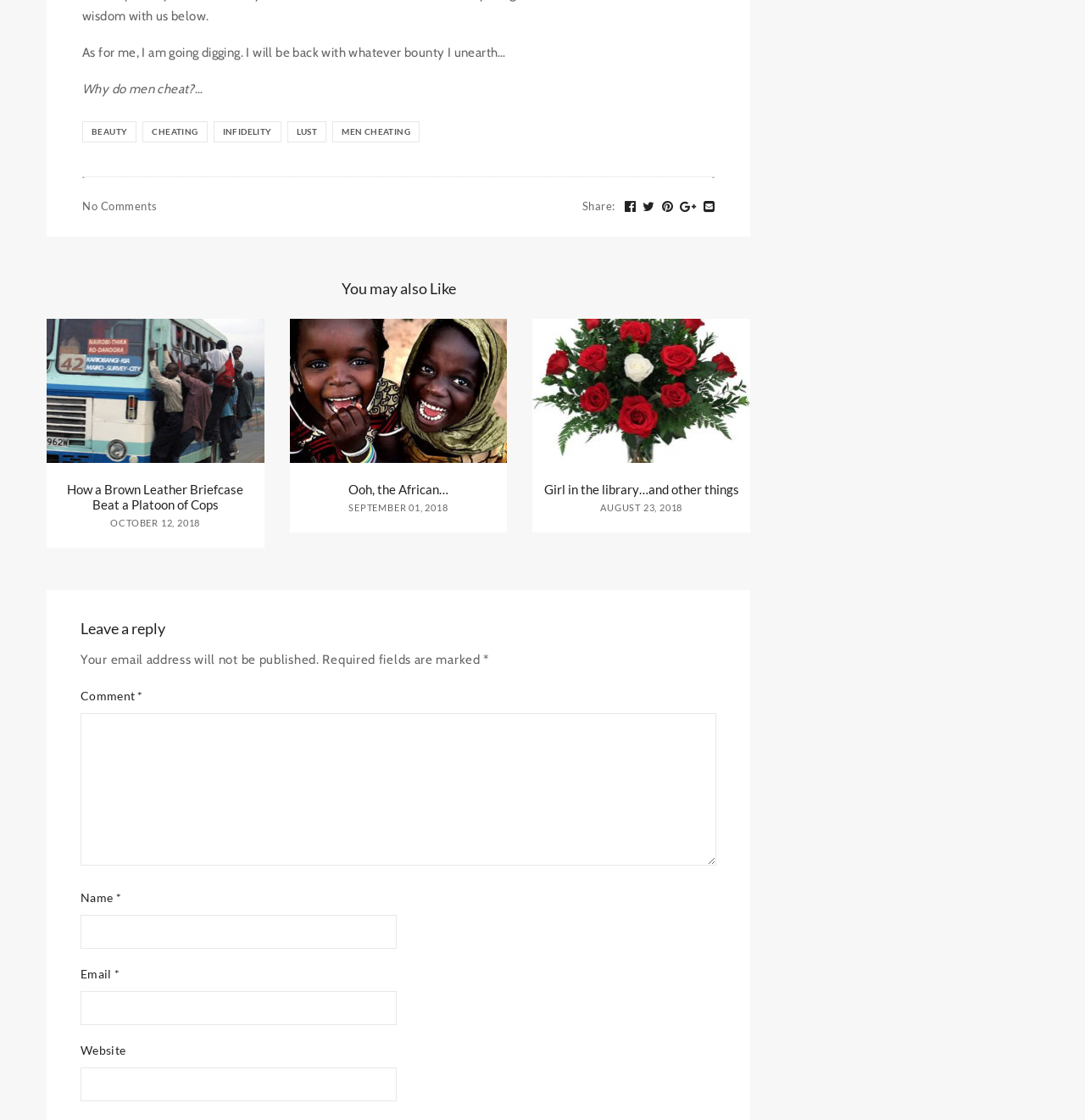Determine the bounding box coordinates for the area you should click to complete the following instruction: "Enter a comment in the text box".

[0.074, 0.637, 0.66, 0.773]